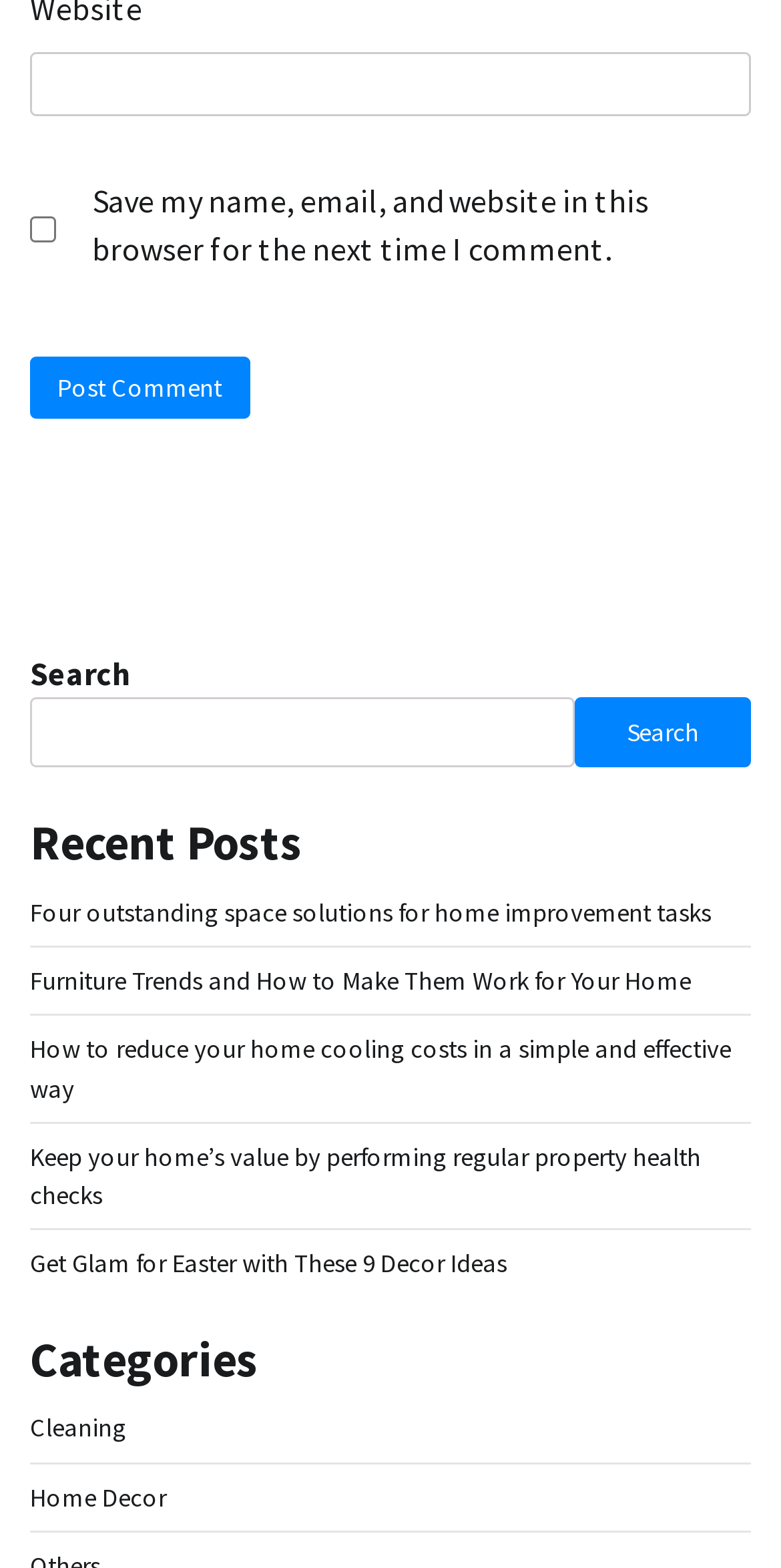Find and provide the bounding box coordinates for the UI element described with: "Cleaning".

[0.038, 0.9, 0.162, 0.92]